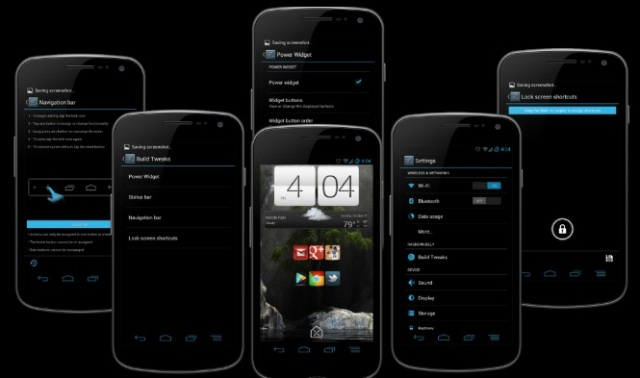Provide an in-depth description of the image.

This image features a collage of smartphone screens displaying the settings interface of the "Build Tweaks" application, specifically designed for customizing Android devices. Prominently showcased is a central screen with a digital clock reading 4:04 and weather information, flanked by other screens demonstrating various configuration options. The elements visible on the screens include settings for the Power Widget, navigation bar customization, lock screen shortcuts, and overall interface design adjustments. The dark background enhances the visibility of the settings menus, which are presented in a sleek, modern style typical of Android's user interface, allowing users to tailor their device functionality and aesthetics to their preferences. This visual highlights the capabilities of the customization tool for enhancing the user experience on Android devices.